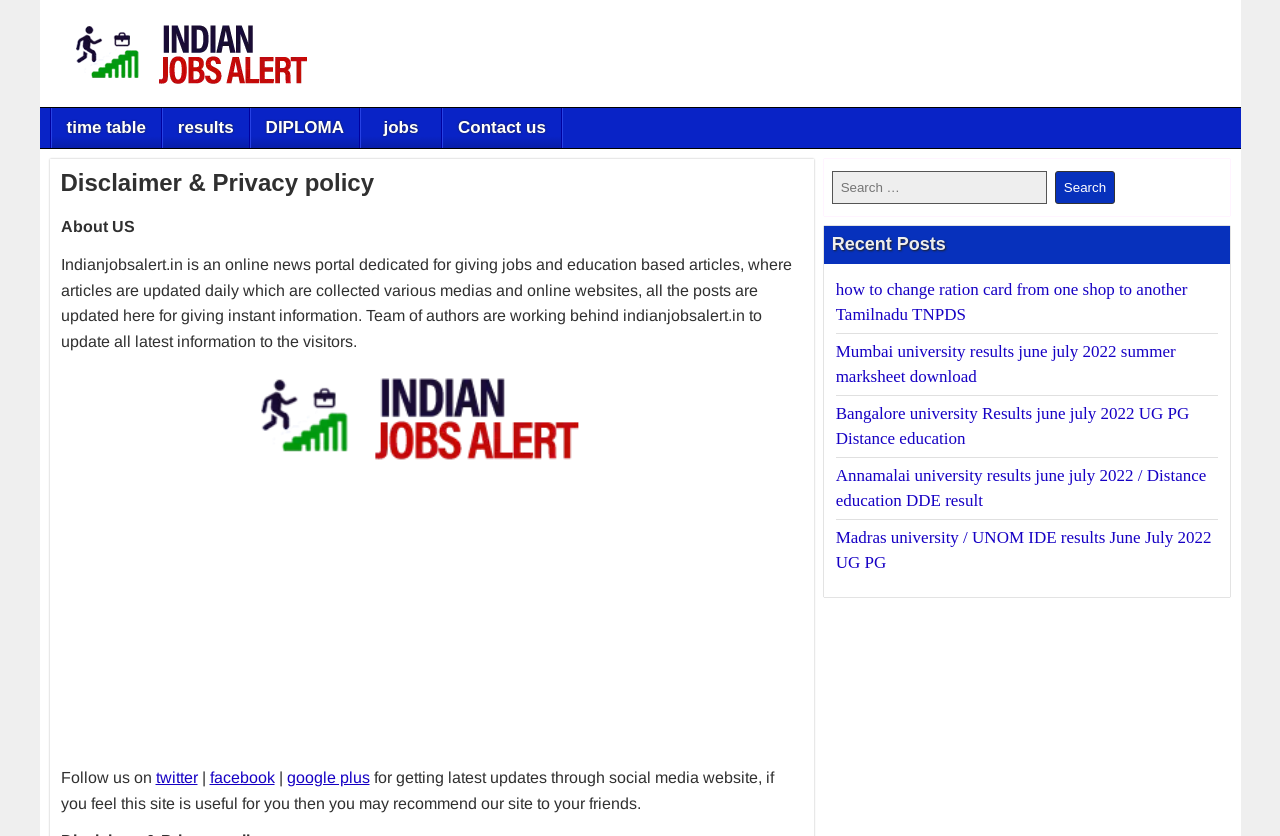What is the purpose of the search box?
Answer the question with a single word or phrase by looking at the picture.

to search the website